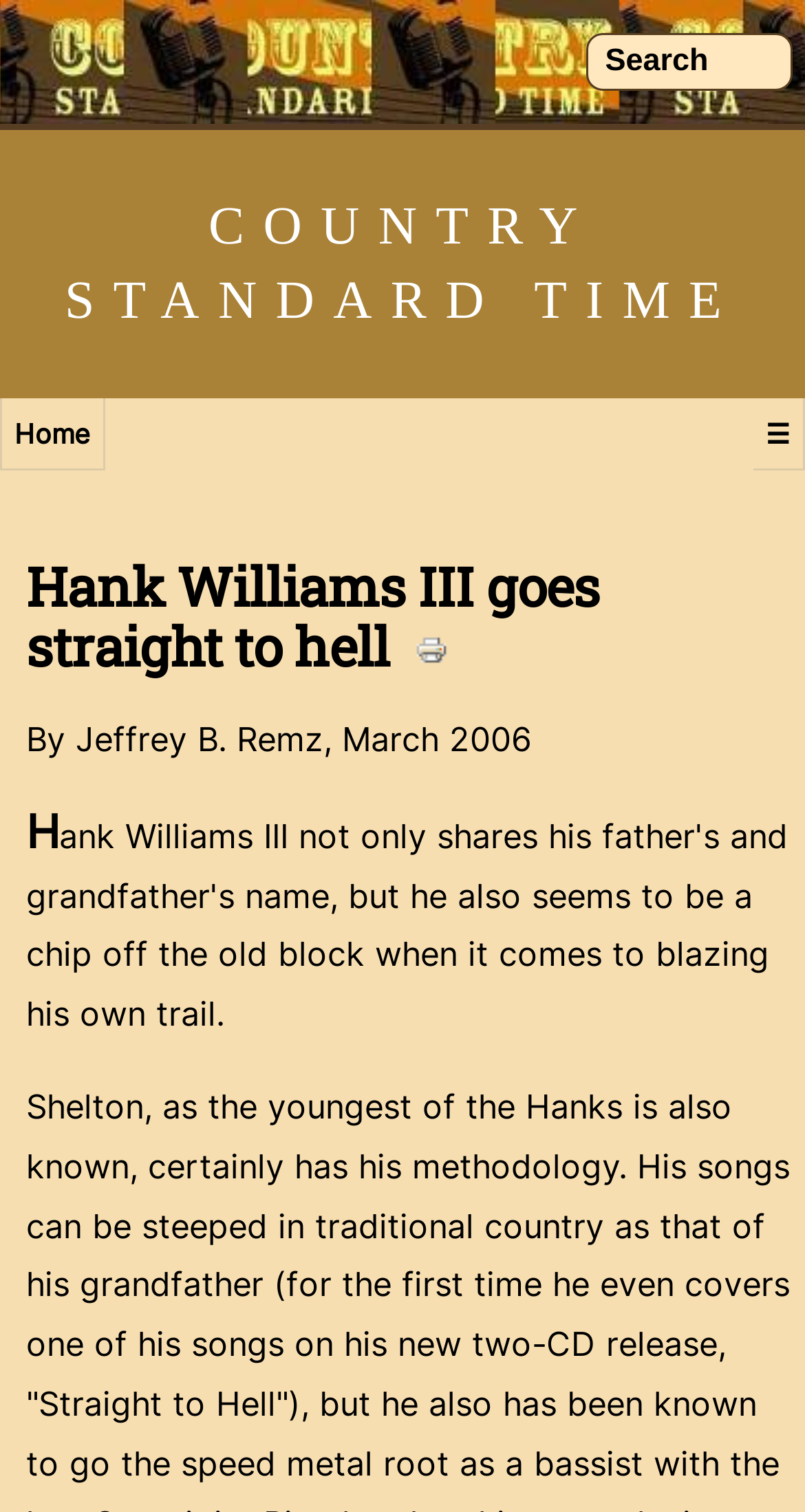Is there a search function on the website?
Please provide a single word or phrase as your answer based on the screenshot.

Yes